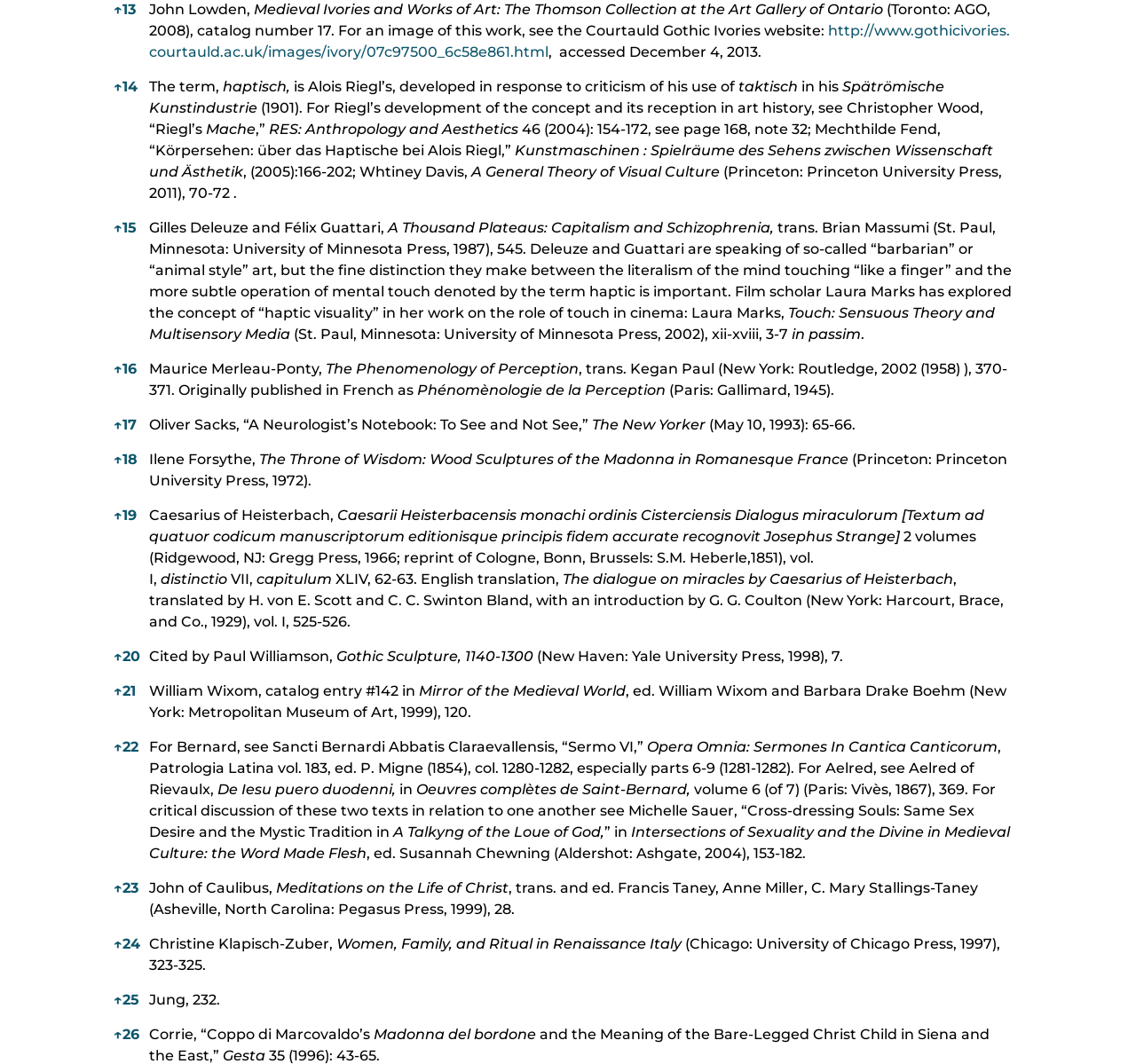Is the text discussing a specific art movement?
Based on the image, answer the question with as much detail as possible.

While the text does mention art and aesthetics, it does not appear to be focused on a specific art movement. Instead, it seems to be exploring the concept of 'haptic' and its applications in various fields.